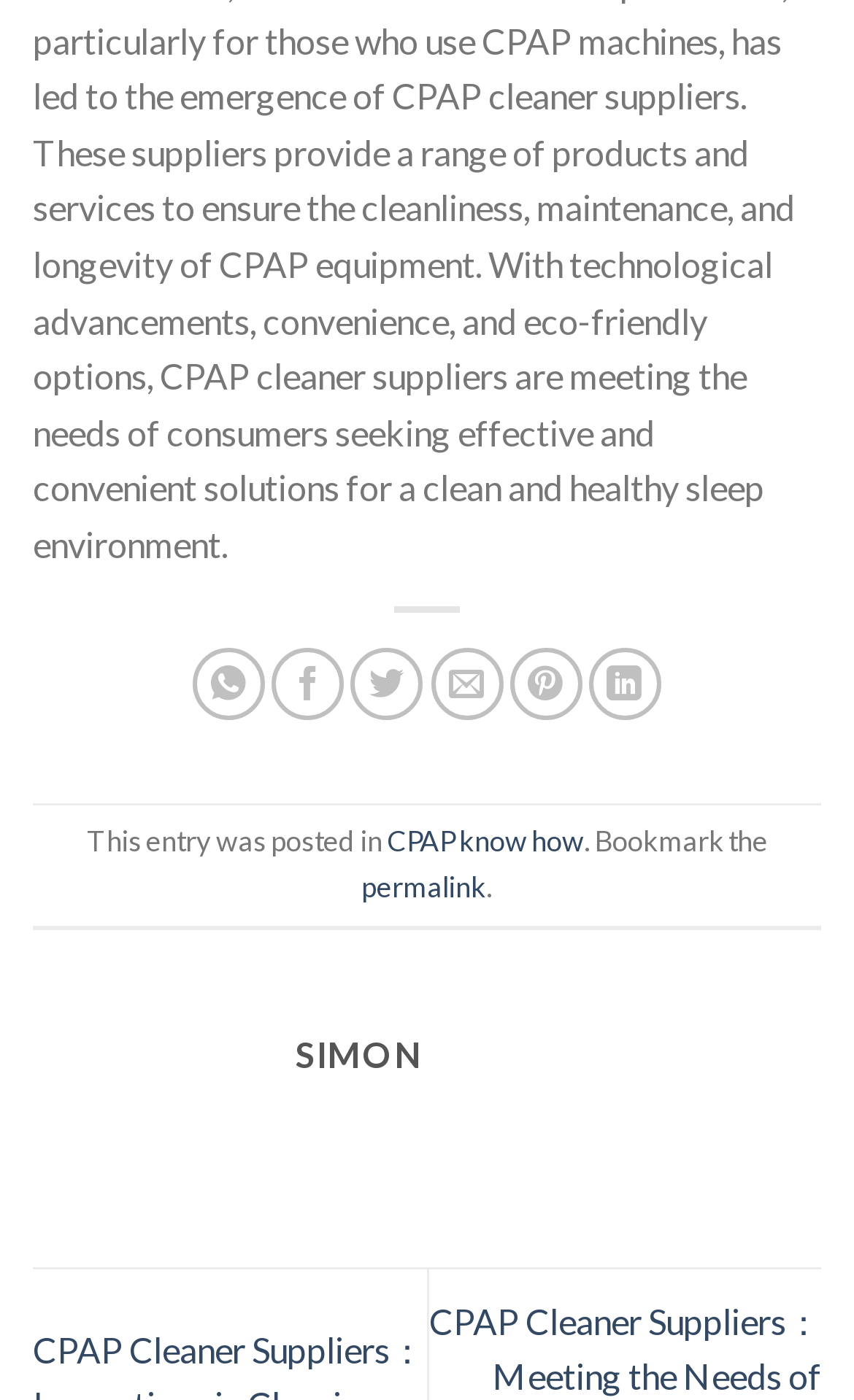What is the purpose of the link 'permalink'?
Give a one-word or short phrase answer based on the image.

To bookmark the post